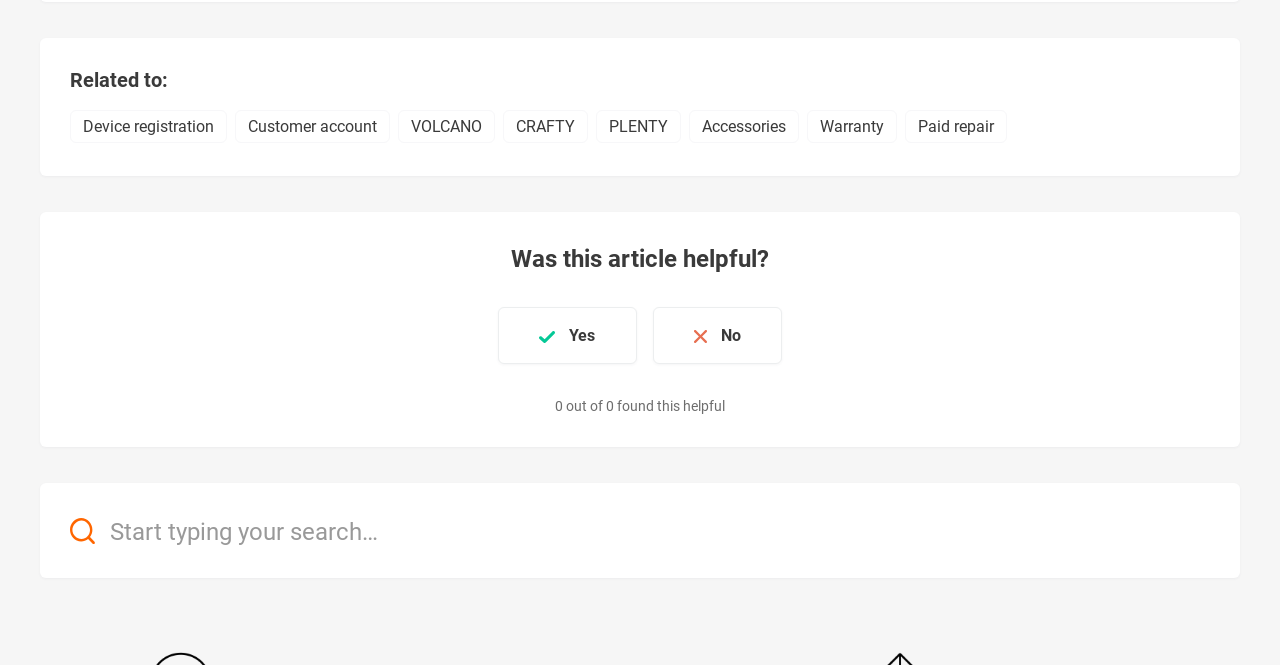Could you provide the bounding box coordinates for the portion of the screen to click to complete this instruction: "Rate this article as helpful"?

[0.389, 0.462, 0.497, 0.548]